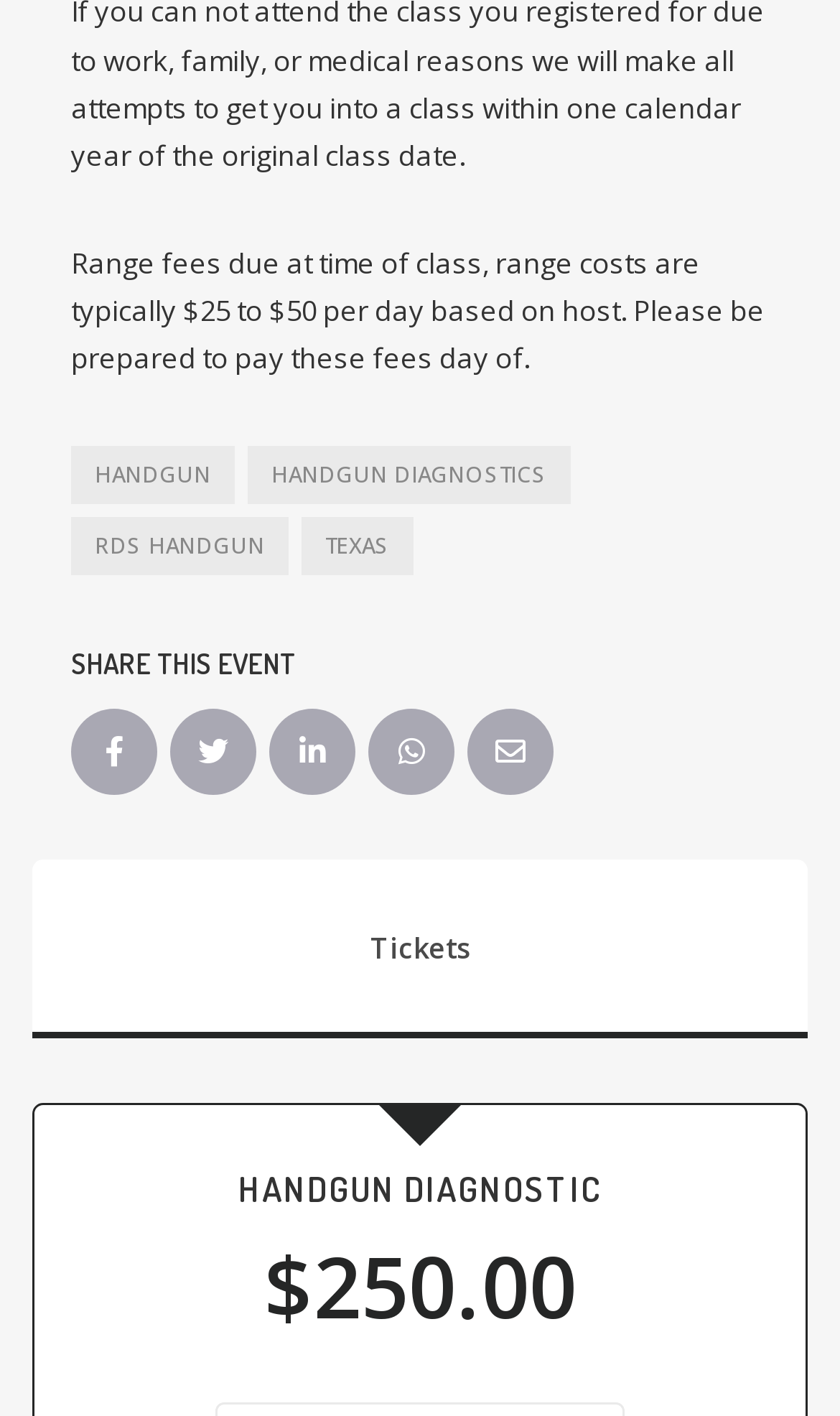Provide a short answer to the following question with just one word or phrase: What is the current tab selected?

Tickets